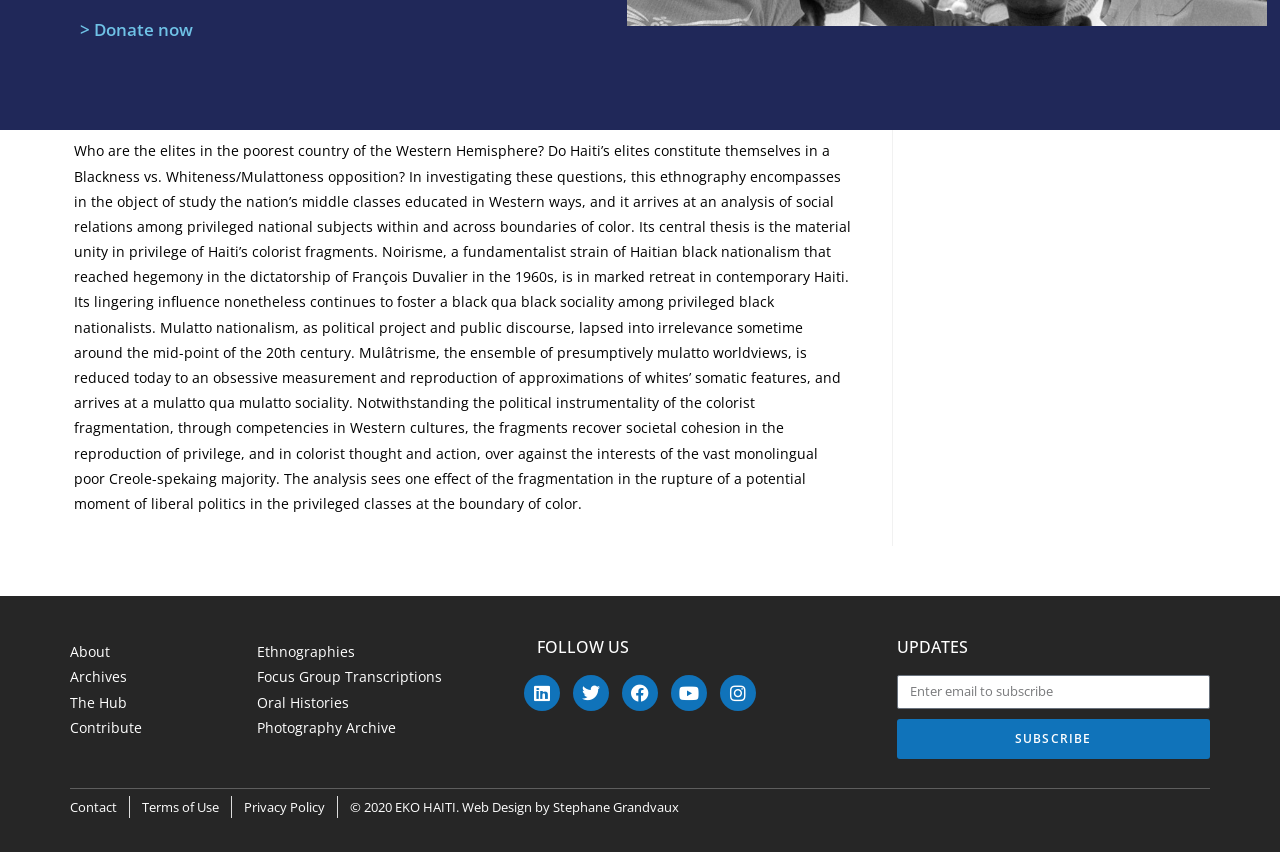Respond to the question below with a concise word or phrase:
What is the name of the person who designed the webpage?

Stephane Grandvaux